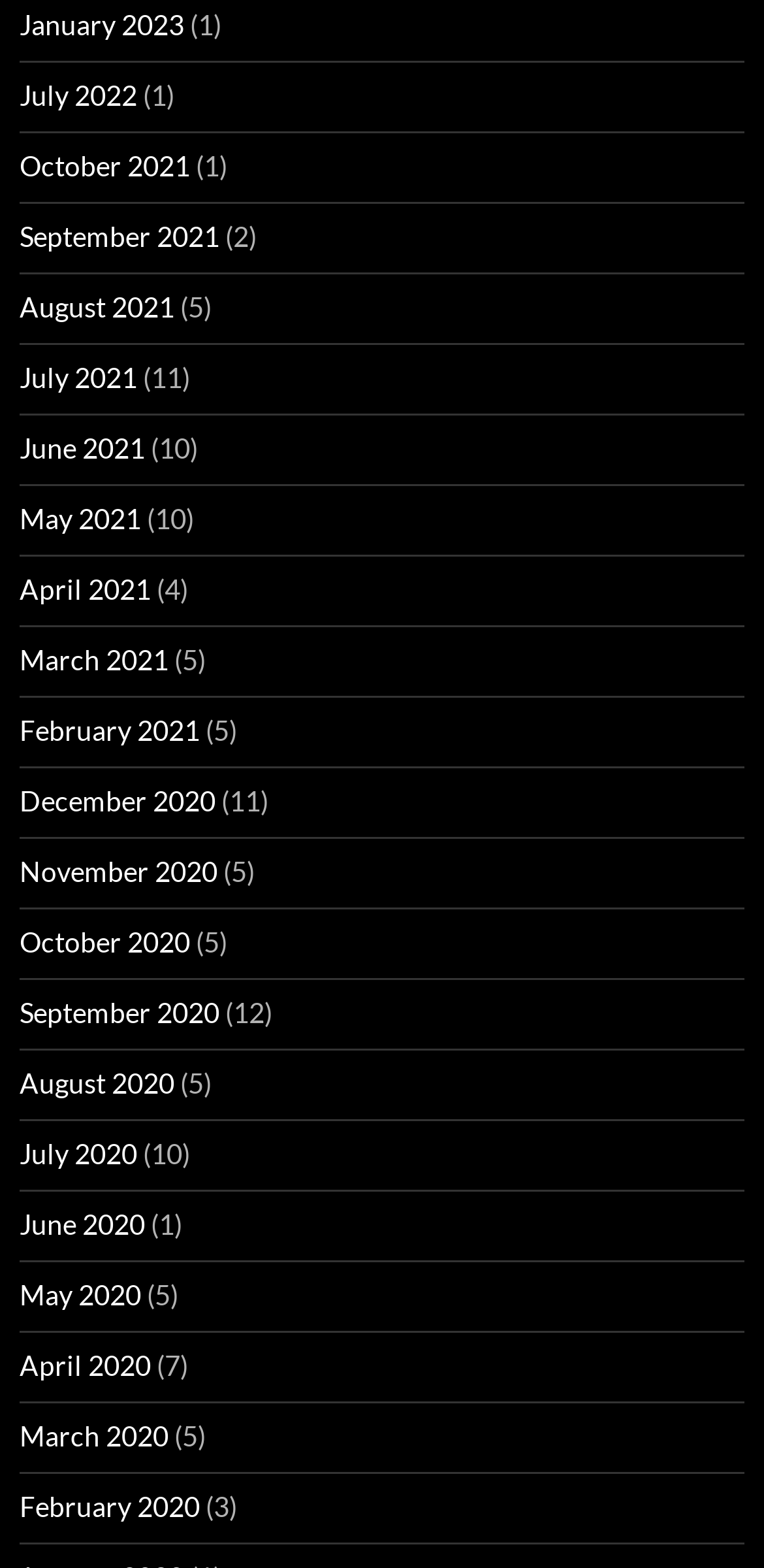Identify the bounding box coordinates of the clickable section necessary to follow the following instruction: "View August 2021". The coordinates should be presented as four float numbers from 0 to 1, i.e., [left, top, right, bottom].

[0.026, 0.185, 0.228, 0.206]